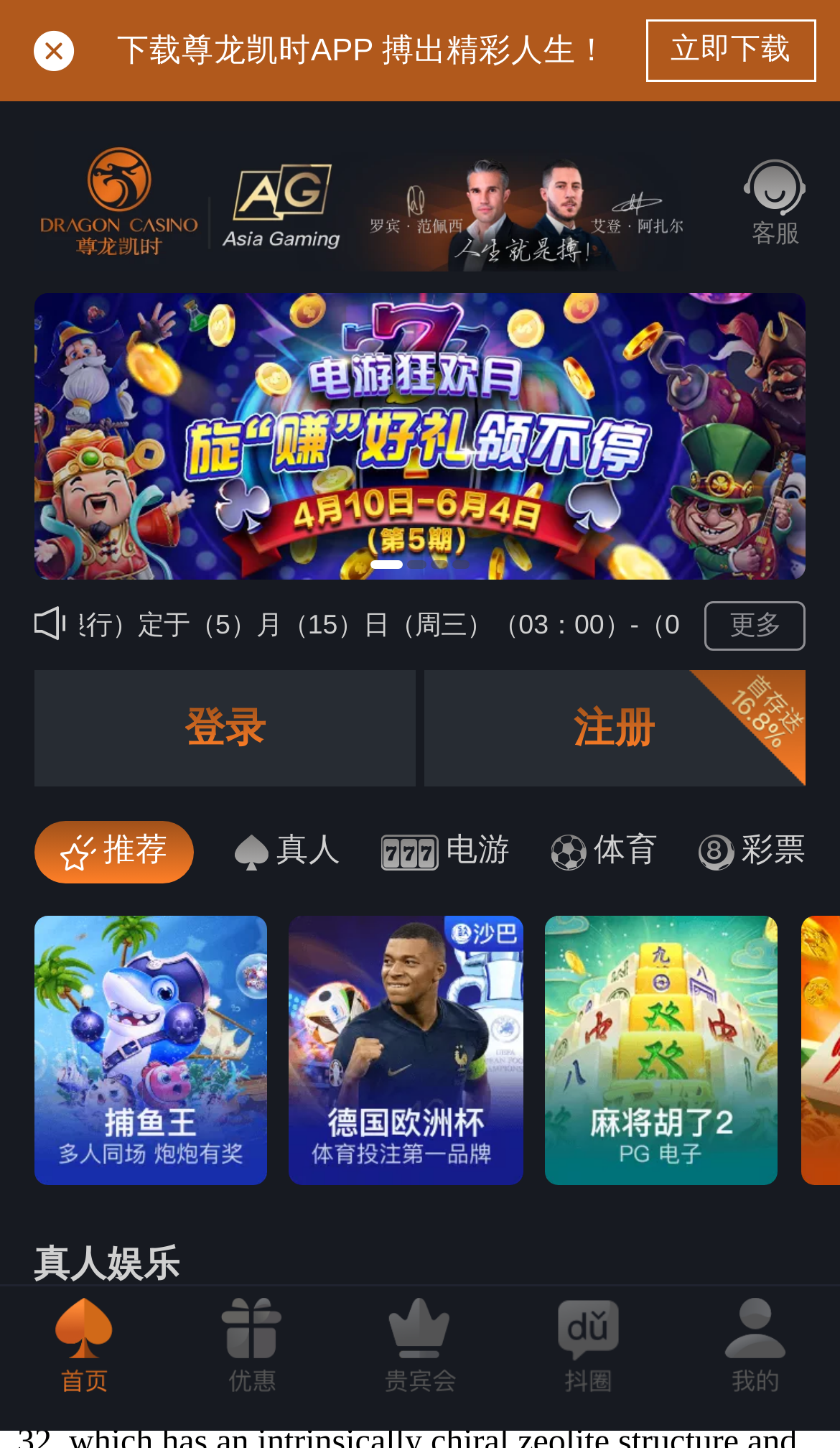Who is the first author of the article?
Please provide a detailed answer to the question.

The authors of the article are listed under the 'Authors' heading. The first author is Junliang Sun, which can be found by looking at the link element with the text 'Junliang Sun'.